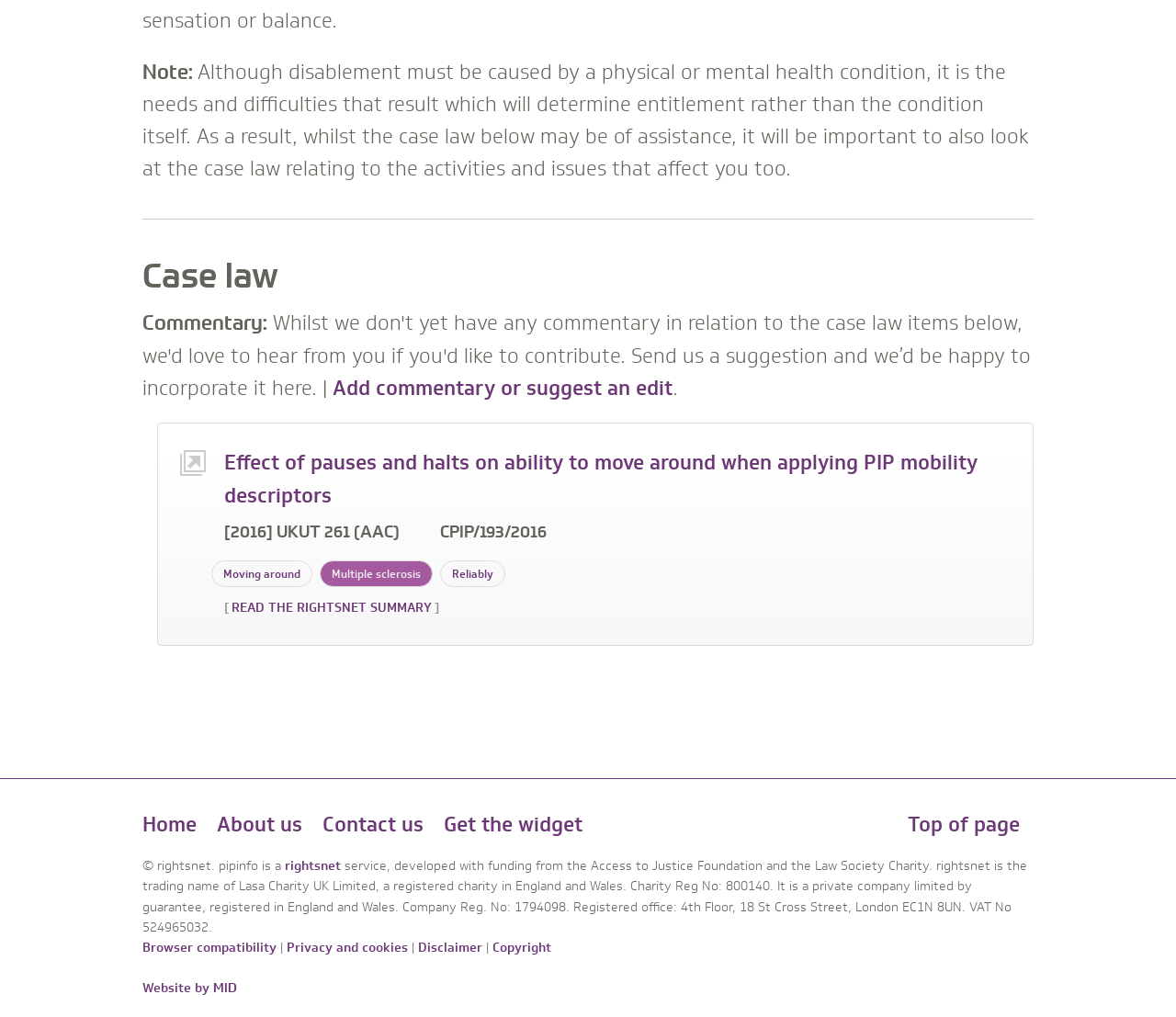Provide the bounding box coordinates, formatted as (top-left x, top-left y, bottom-right x, bottom-right y), with all values being floating point numbers between 0 and 1. Identify the bounding box of the UI element that matches the description: About us

[0.184, 0.795, 0.257, 0.826]